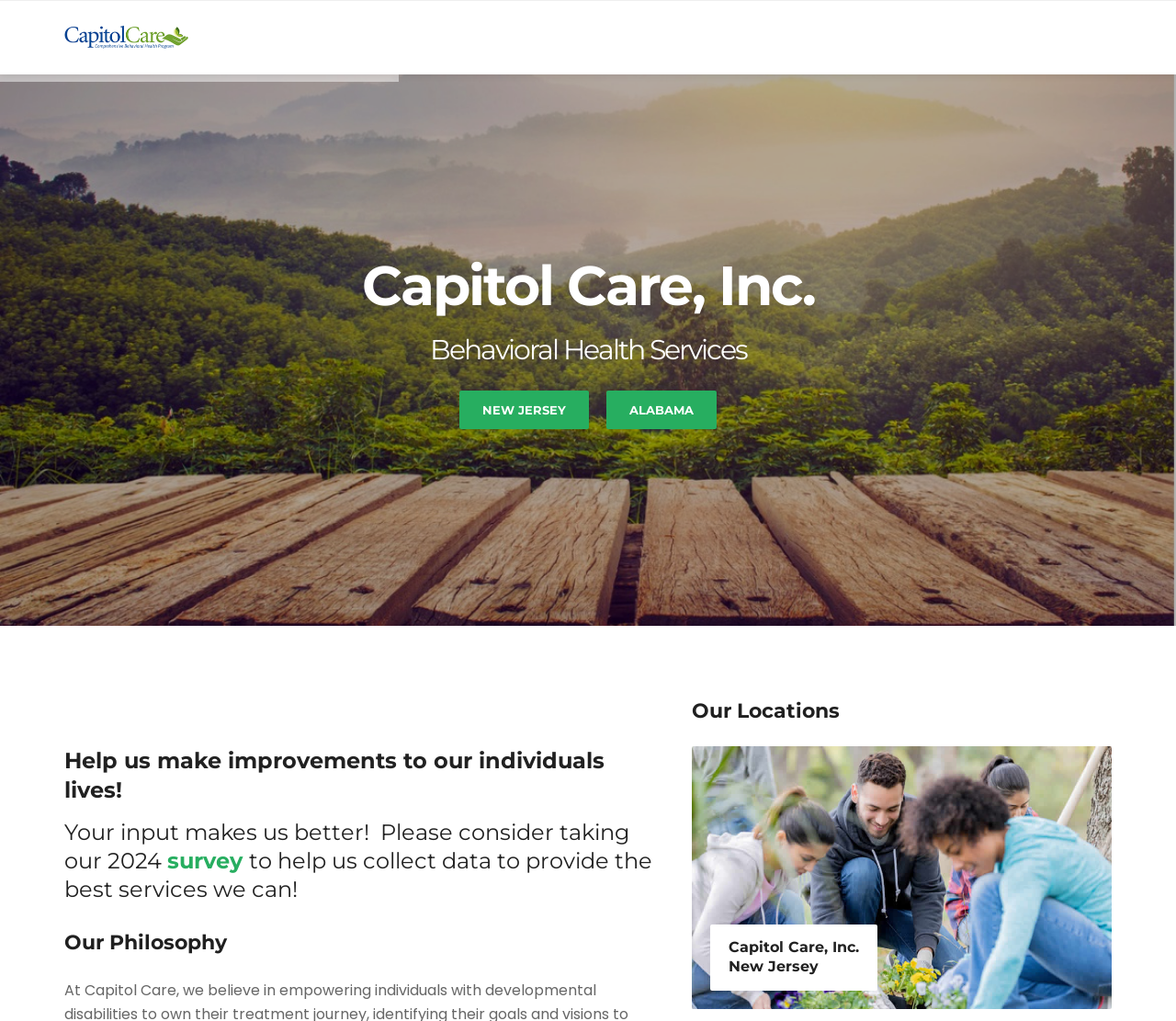What is the philosophy section located?
Using the image, give a concise answer in the form of a single word or short phrase.

Below the main heading